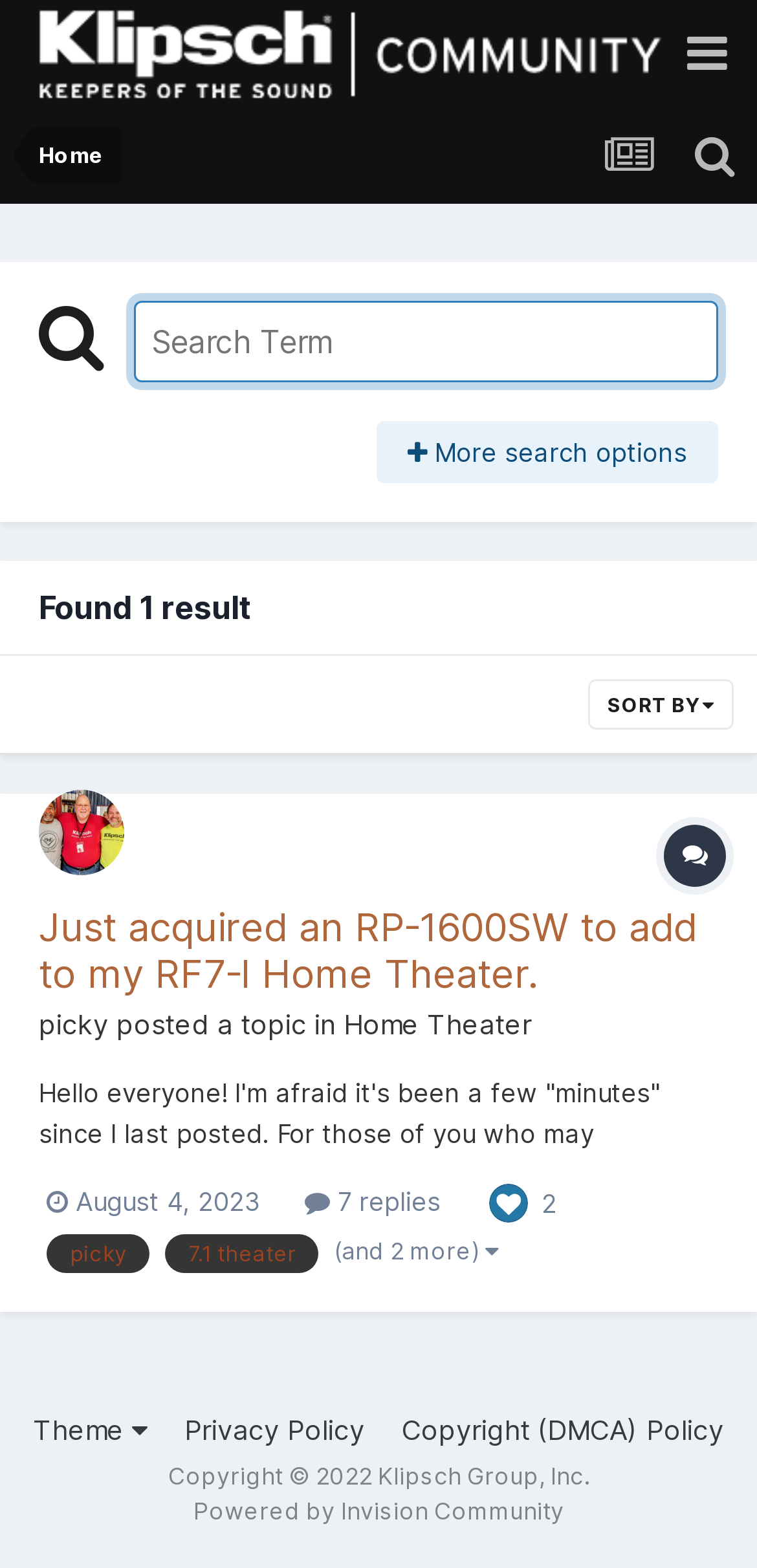Please find the bounding box coordinates of the element that needs to be clicked to perform the following instruction: "Sort the results". The bounding box coordinates should be four float numbers between 0 and 1, represented as [left, top, right, bottom].

[0.777, 0.434, 0.969, 0.466]